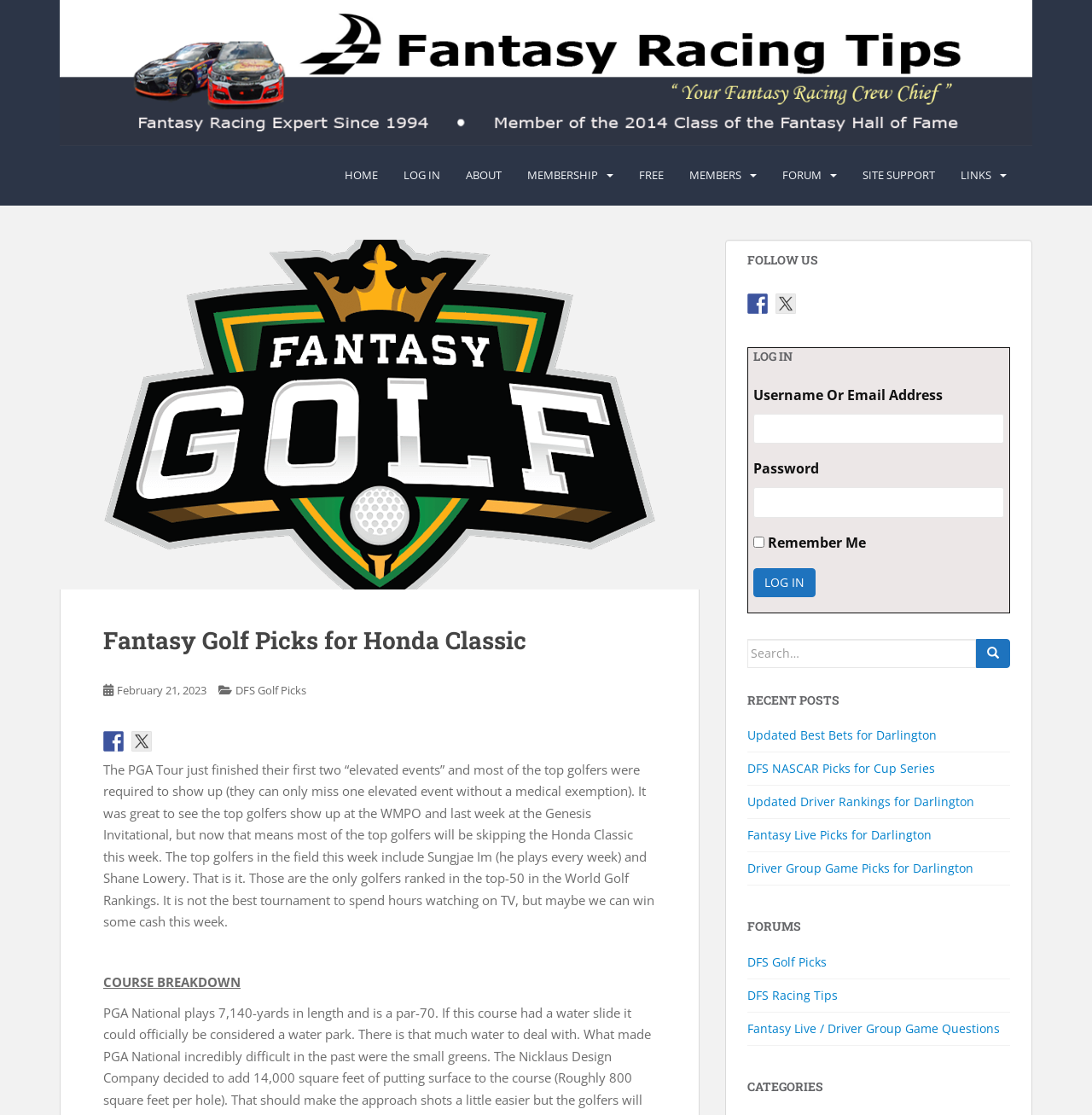Answer the following inquiry with a single word or phrase:
How many top-50 golfers are playing in the Honda Classic?

Two